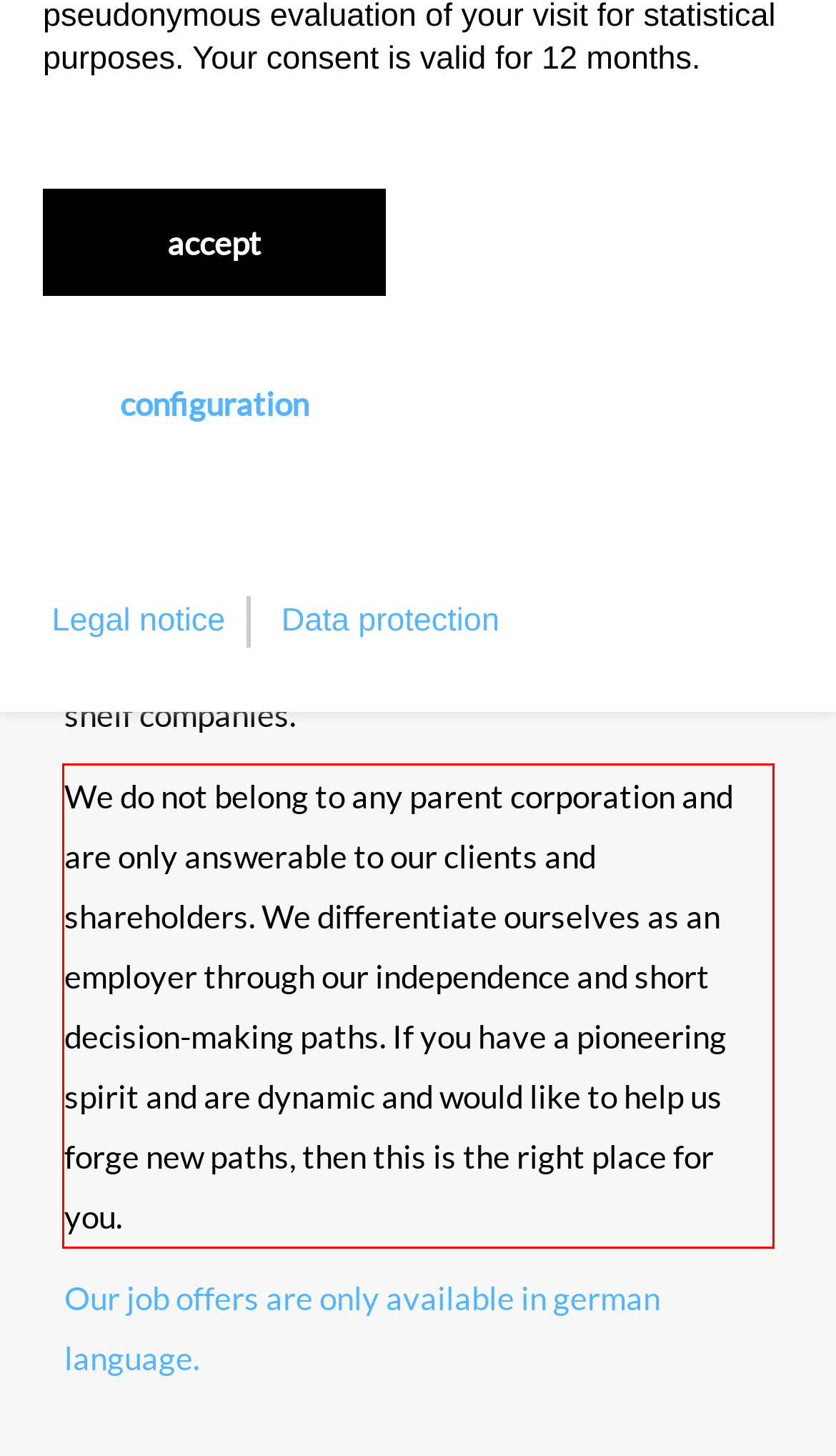Perform OCR on the text inside the red-bordered box in the provided screenshot and output the content.

We do not belong to any parent corporation and are only answerable to our clients and shareholders. We differentiate ourselves as an employer through our independence and short decision-making paths. If you have a pioneering spirit and are dynamic and would like to help us forge new paths, then this is the right place for you.